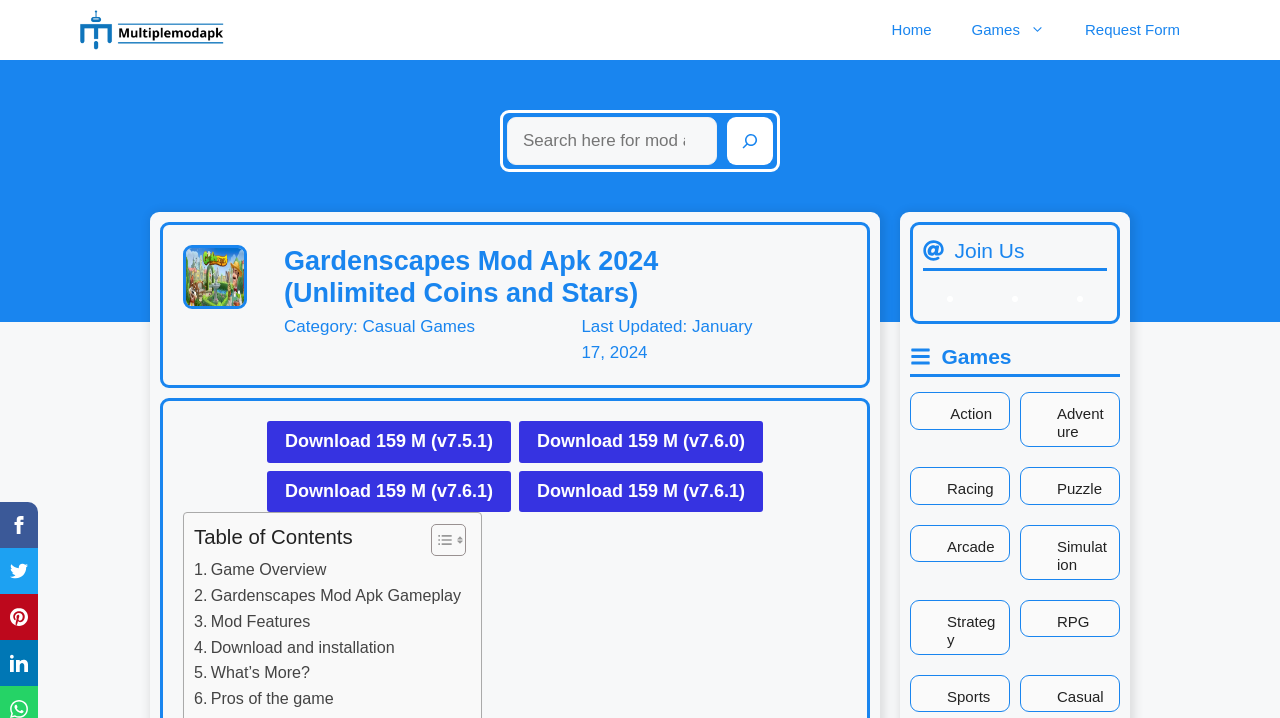Please provide a one-word or short phrase answer to the question:
What is the version of the game that can be downloaded?

v7.6.1